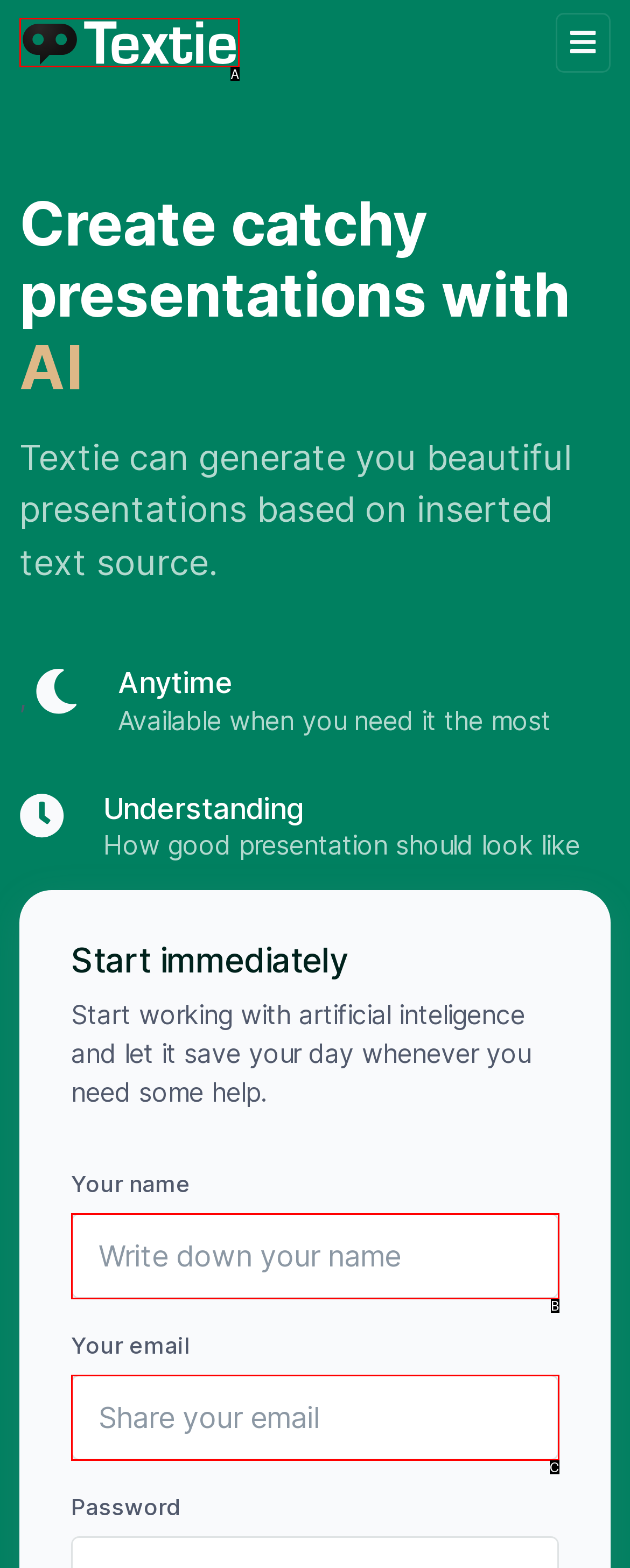Identify which HTML element aligns with the description: aria-label="Textie"
Answer using the letter of the correct choice from the options available.

A